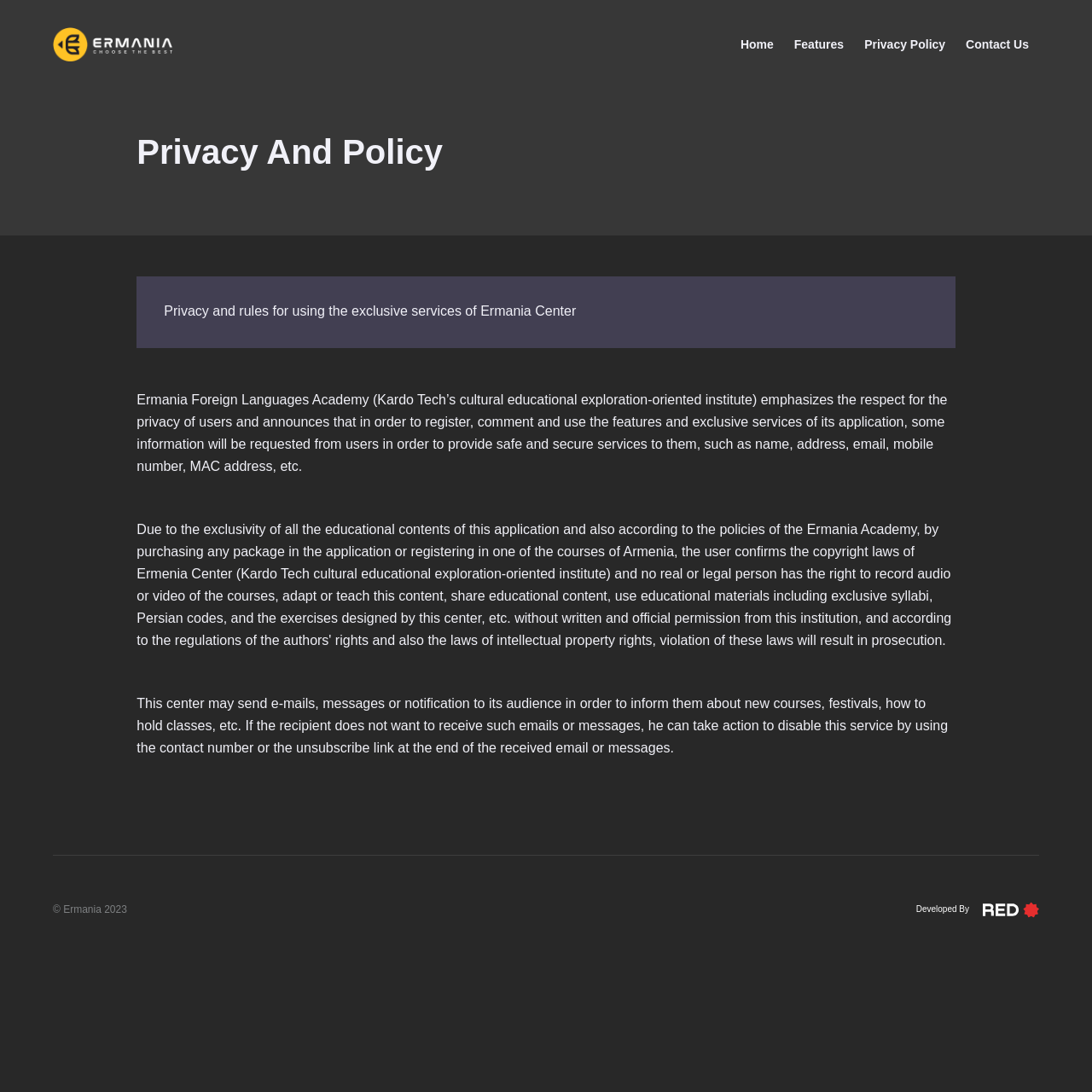Give a complete and precise description of the webpage's appearance.

The webpage is titled "Ermania Application" and appears to be a privacy policy page. At the top, there is a main navigation section that spans the entire width of the page, containing four links: "alternative", "Home", "Features", and "Privacy Policy", which are evenly spaced and aligned horizontally. 

Below the navigation section, there is a heading titled "Privacy And Policy" that takes up about half of the page's width. 

Underneath the heading, there are three blocks of text that describe the privacy policy of Ermania Center. The first block explains that the center respects users' privacy and requires some information to provide safe and secure services. The second block informs users that they may receive emails, messages, or notifications about new courses, festivals, and other events, and provides instructions on how to opt-out of these communications. The third block is not present in this accessibility tree.

At the bottom of the page, there is a section that contains information about the developer of the application. It includes a "Developed By" label, a link to "redflaredda" with an accompanying image, and a copyright notice "© Ermania 2023" at the bottom left corner.